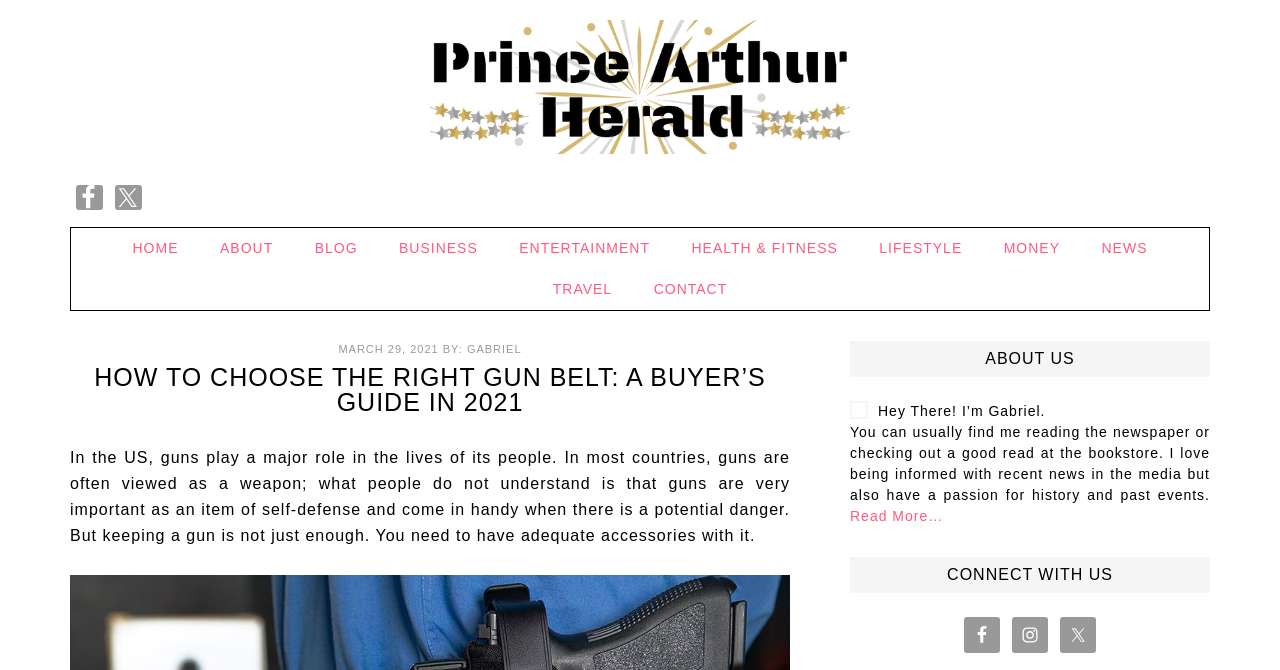Please identify the bounding box coordinates of the element that needs to be clicked to perform the following instruction: "Follow the Twitter link".

[0.09, 0.276, 0.111, 0.313]